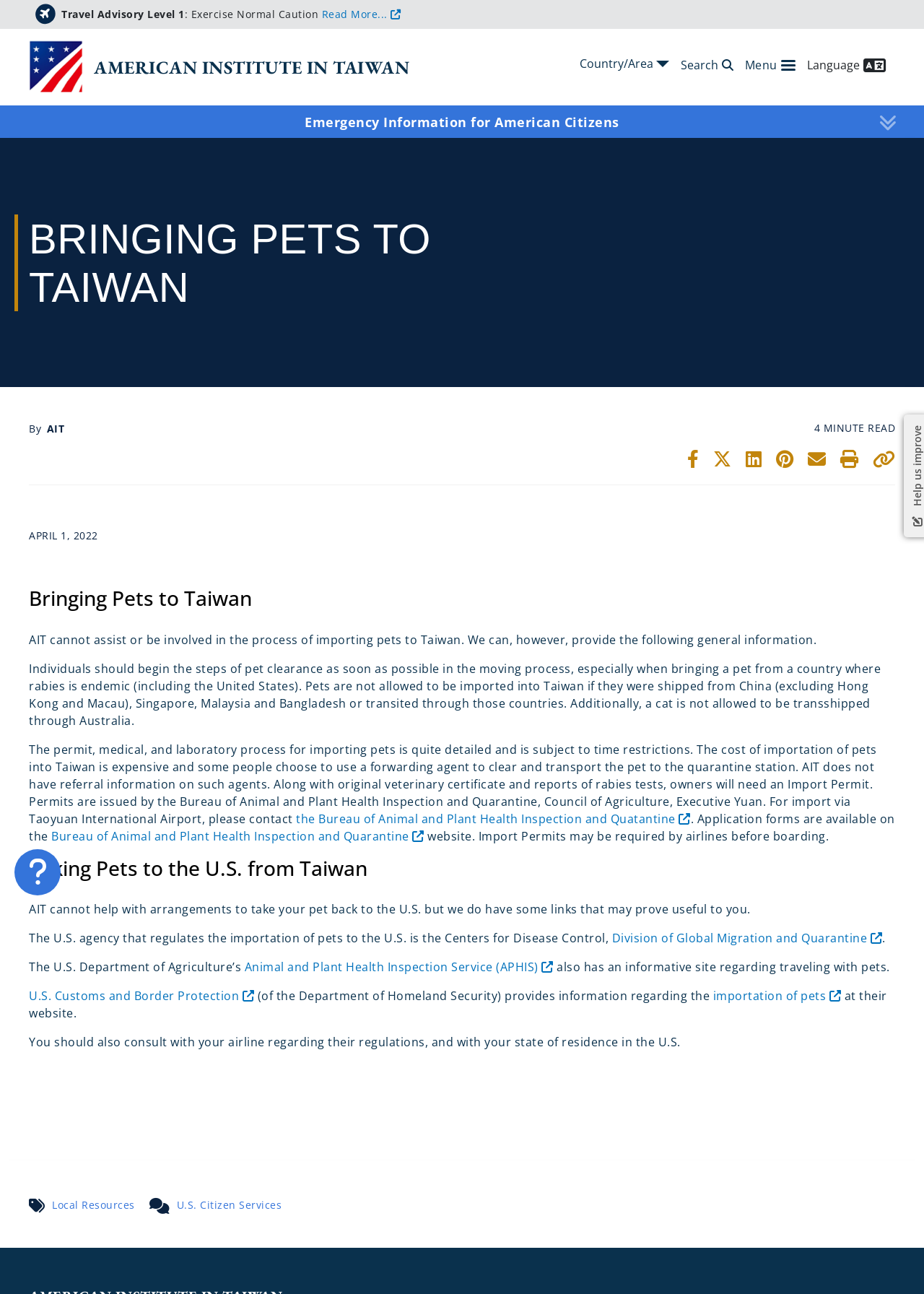What is the date of the webpage content?
Refer to the image and answer the question using a single word or phrase.

APRIL 1, 2022